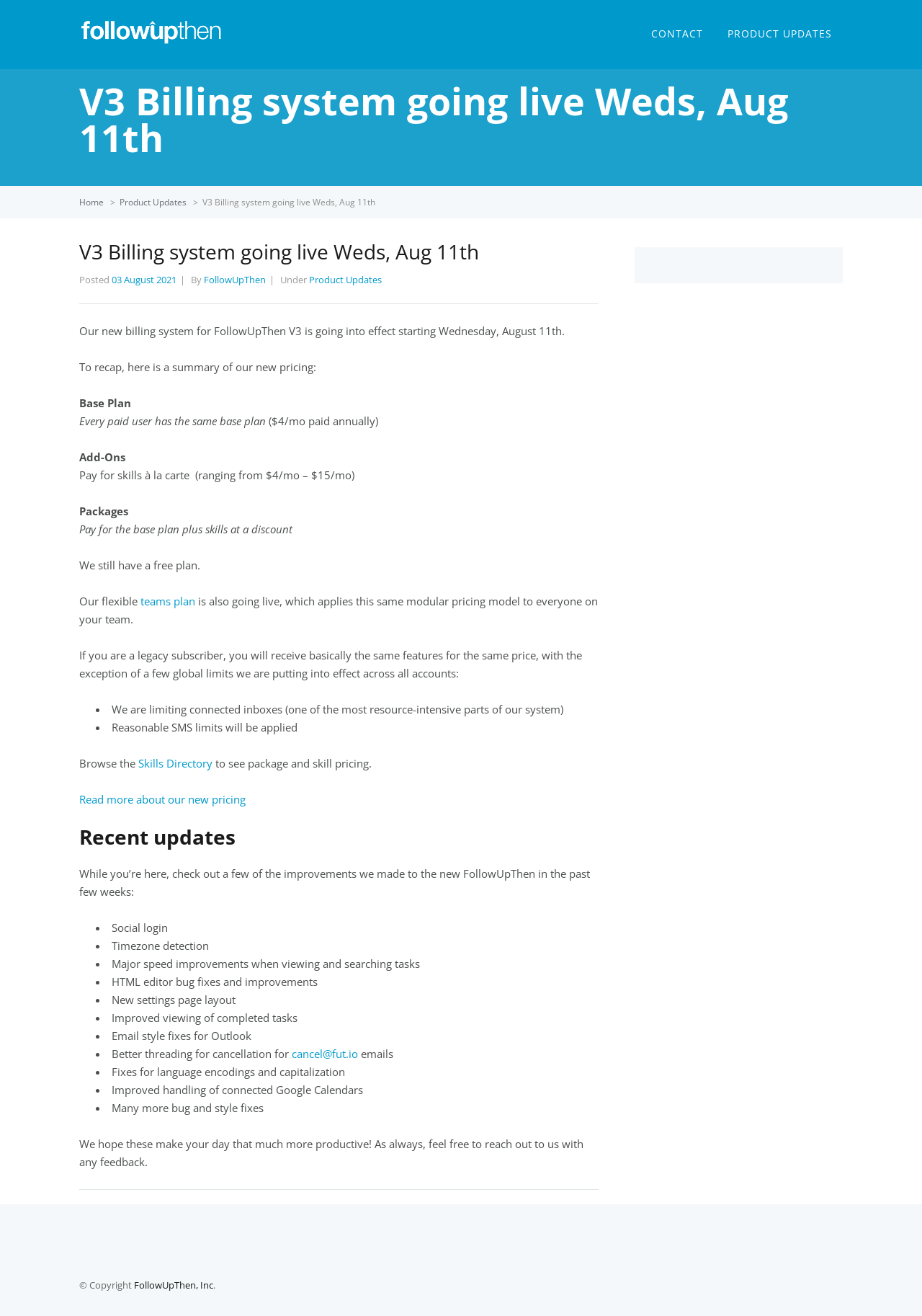Provide an in-depth description of the elements and layout of the webpage.

The webpage is about the FollowUpThen Help & Support page, specifically announcing the launch of their new billing system, V3, on Wednesday, August 11th. 

At the top of the page, there is a navigation menu with links to "CONTACT", "PRODUCT UPDATES", and "Home". Below the navigation menu, there is a heading that repeats the title of the page, "V3 Billing system going live Weds, Aug 11th". 

The main content of the page is divided into sections. The first section explains the new billing system, stating that every paid user has the same base plan, and there are add-ons and packages available. The base plan costs $4/month paid annually, and add-ons range from $4/month to $15/month. There is also a free plan available.

The next section is about the changes for legacy subscribers, who will receive the same features for the same price, with some exceptions, such as limits on connected inboxes and SMS limits.

Following this, there is a section that lists recent updates to the FollowUpThen system, including social login, timezone detection, speed improvements, and bug fixes.

At the bottom of the page, there is a copyright notice with a link to FollowUpThen, Inc.

There are no images on the page, except for the logo of FollowUpThen in the top navigation menu. The layout is clean and easy to read, with clear headings and concise text.